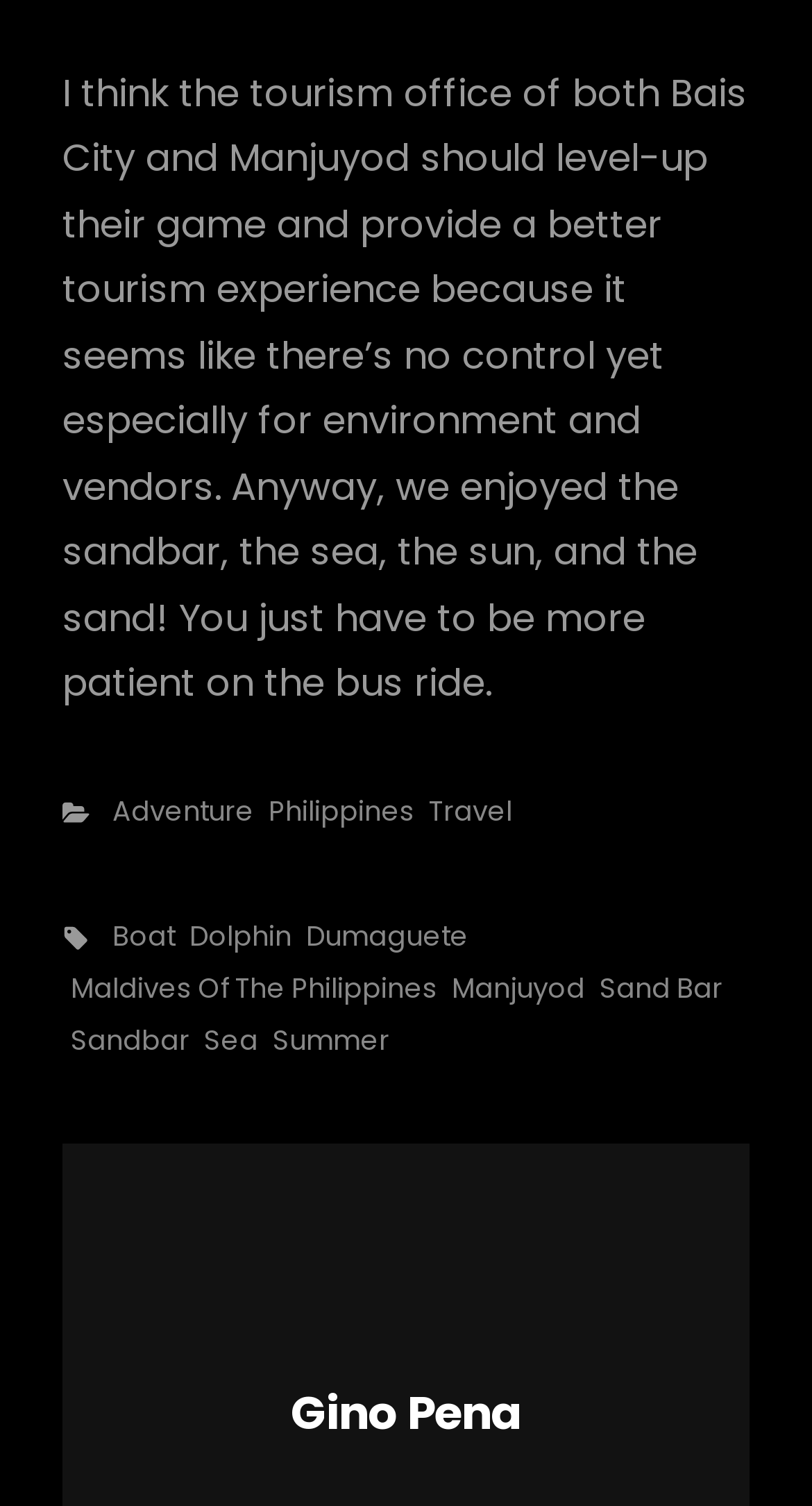Give a short answer using one word or phrase for the question:
Who is the author of this article?

Gino Pena